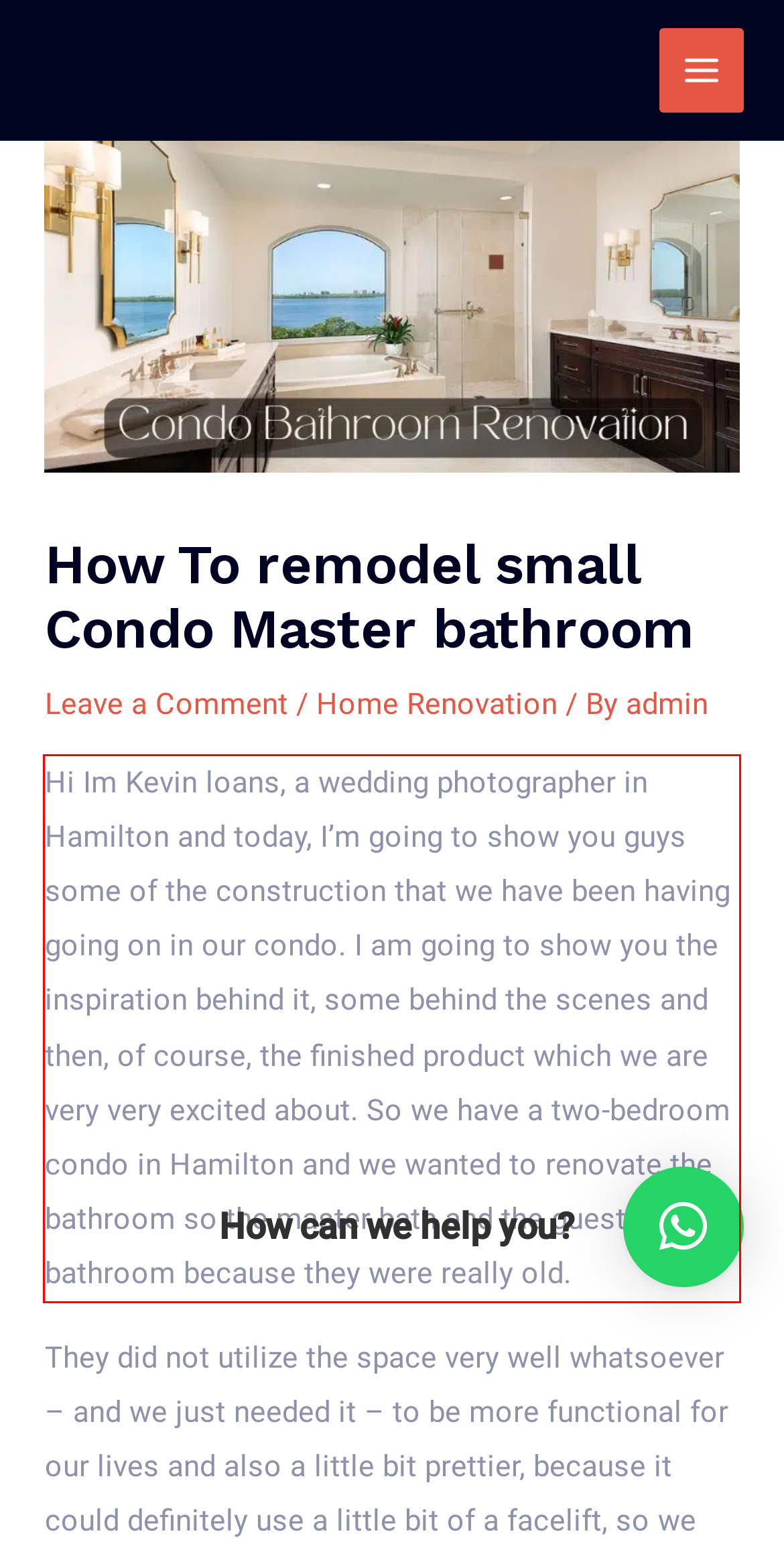Given a screenshot of a webpage containing a red rectangle bounding box, extract and provide the text content found within the red bounding box.

Hi Im Kevin loans, a wedding photographer in Hamilton and today, I’m going to show you guys some of the construction that we have been having going on in our condo. I am going to show you the inspiration behind it, some behind the scenes and then, of course, the finished product which we are very very excited about. So we have a two-bedroom condo in Hamilton and we wanted to renovate the bathroom so the master bath and the guest bathroom because they were really old.